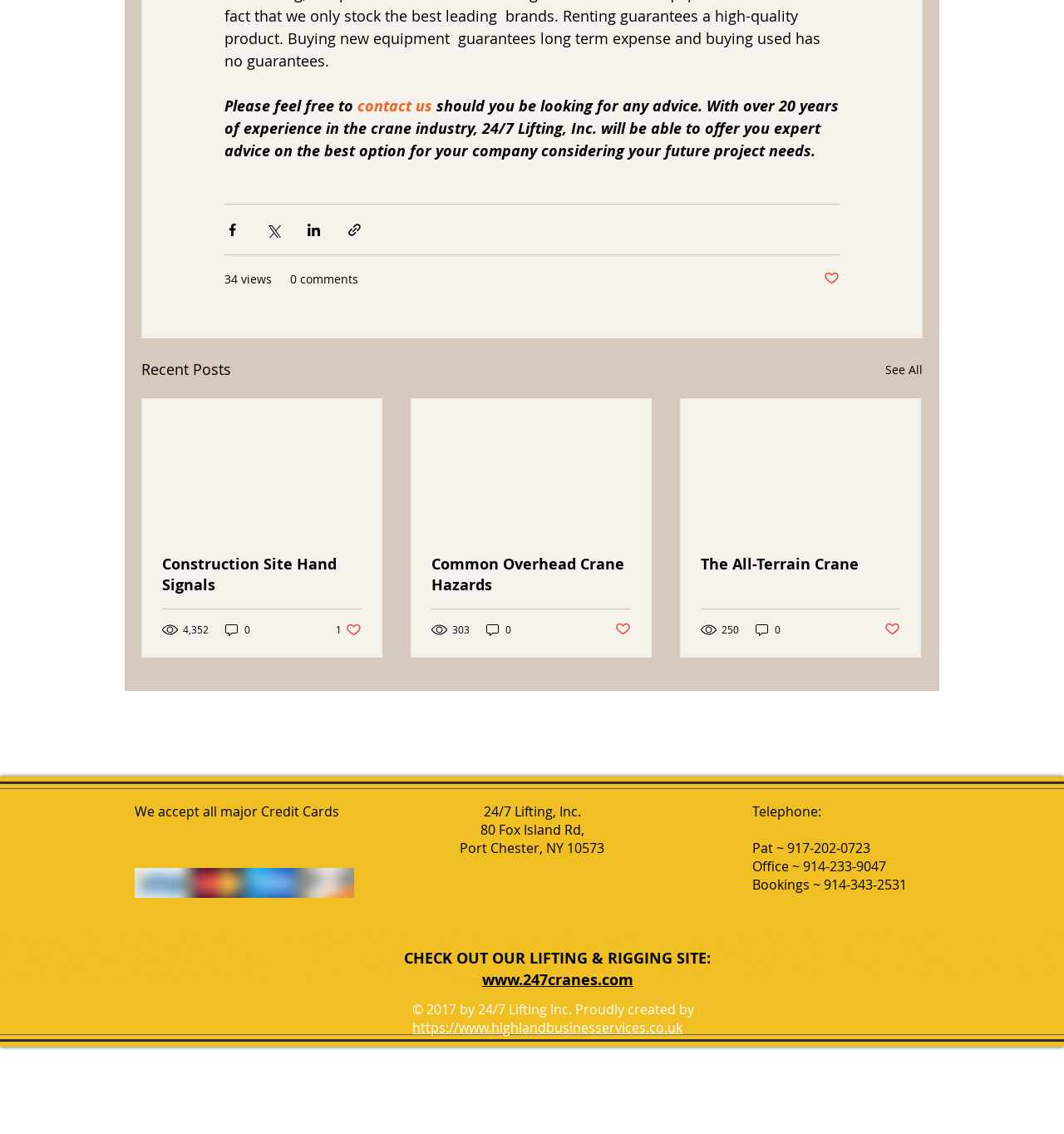Please provide the bounding box coordinates in the format (top-left x, top-left y, bottom-right x, bottom-right y). Remember, all values are floating point numbers between 0 and 1. What is the bounding box coordinate of the region described as: 0

[0.709, 0.548, 0.735, 0.562]